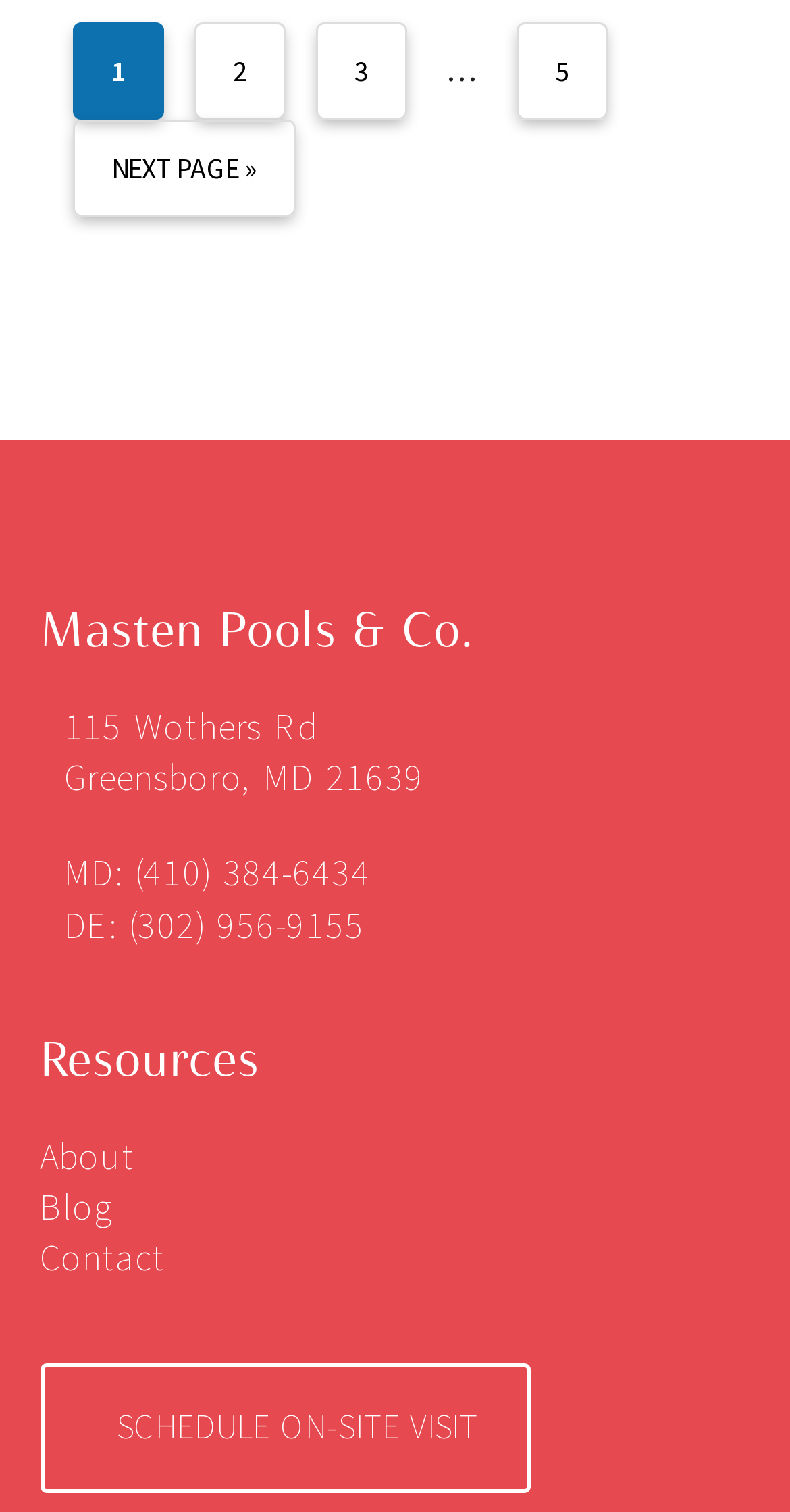Please identify the bounding box coordinates of the element's region that needs to be clicked to fulfill the following instruction: "go to page 1". The bounding box coordinates should consist of four float numbers between 0 and 1, i.e., [left, top, right, bottom].

[0.092, 0.015, 0.208, 0.079]